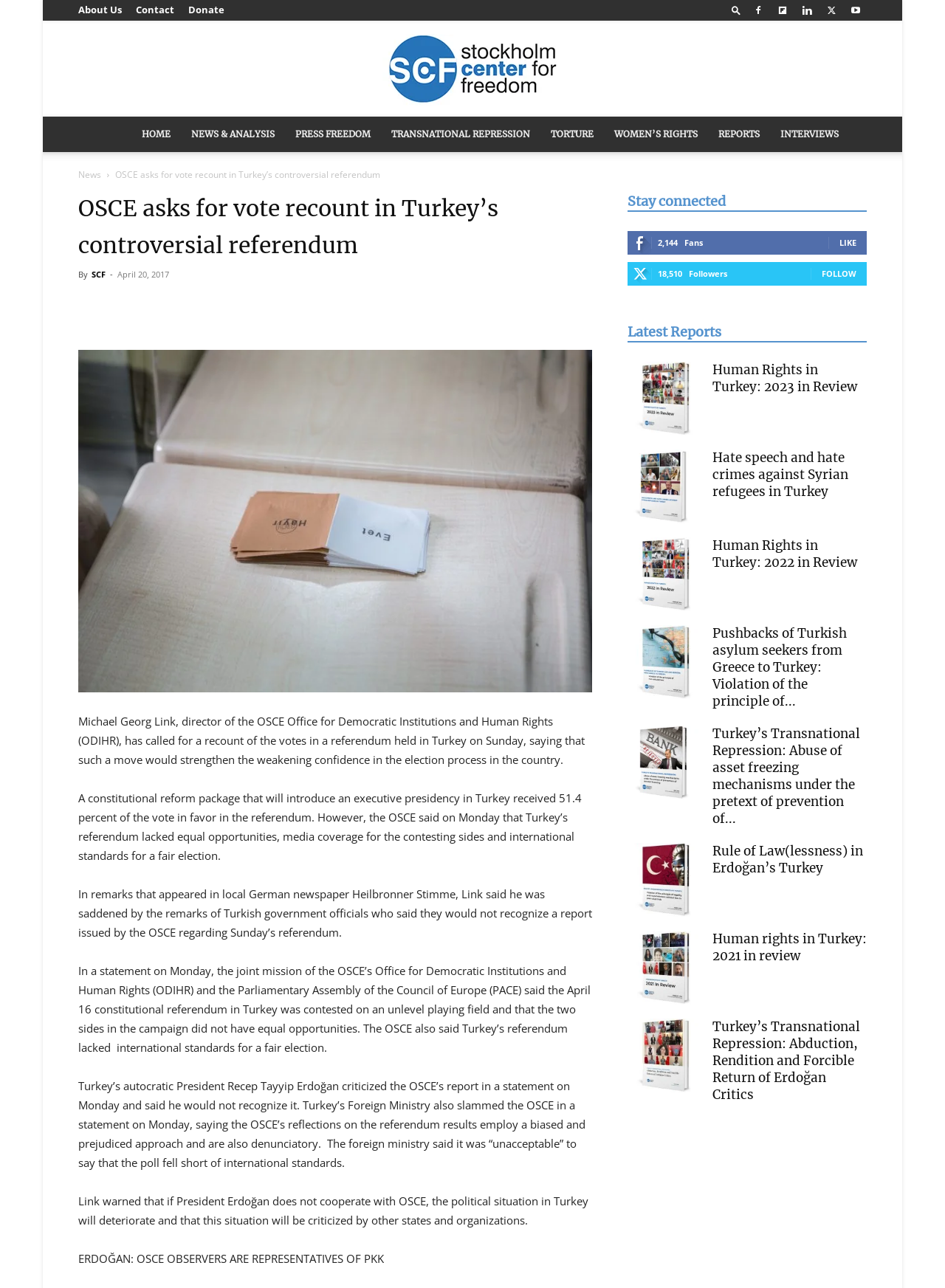Locate the bounding box coordinates of the UI element described by: "NEWS & ANALYSIS". The bounding box coordinates should consist of four float numbers between 0 and 1, i.e., [left, top, right, bottom].

[0.191, 0.091, 0.302, 0.118]